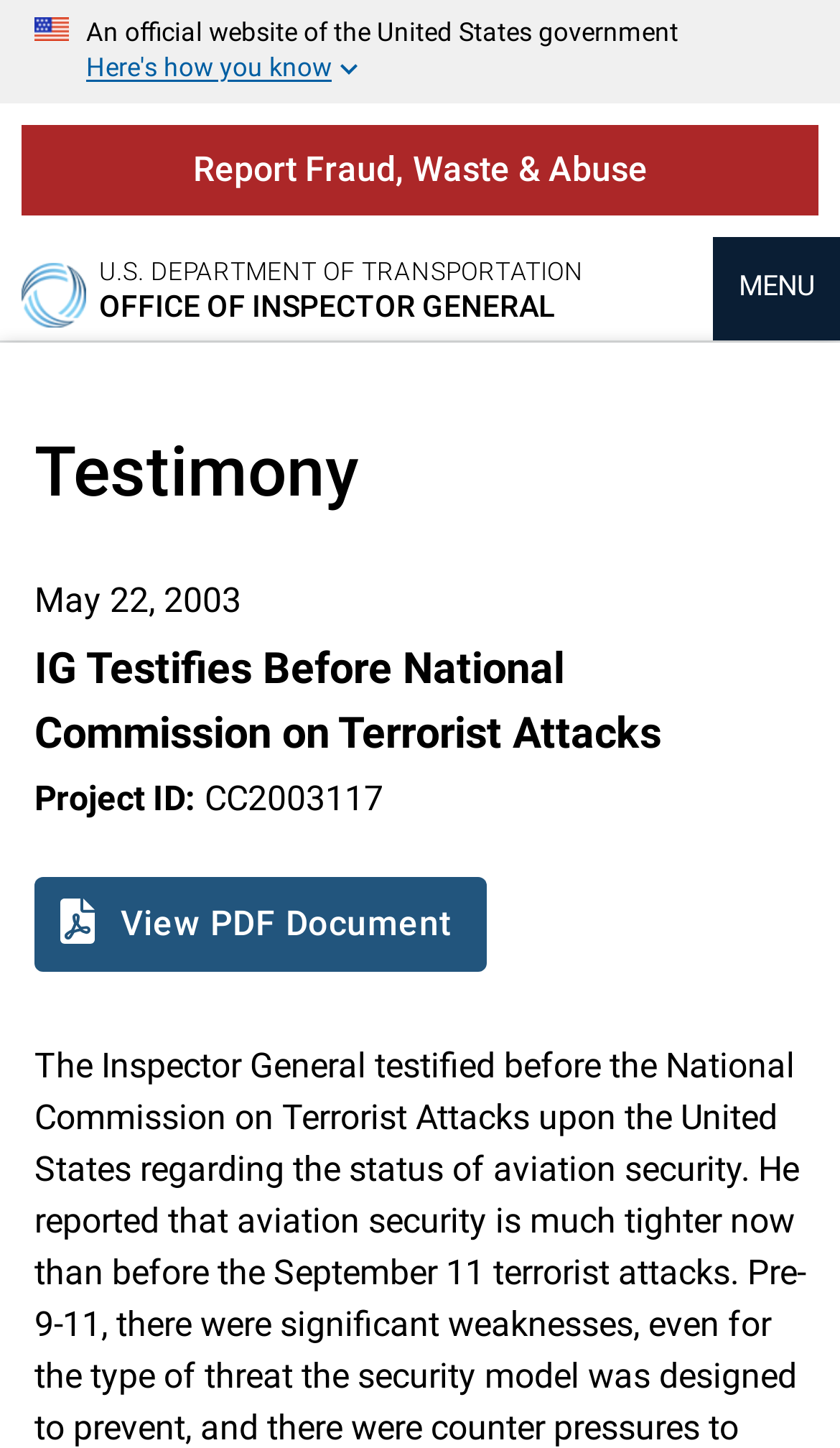Give a one-word or short-phrase answer to the following question: 
What is the type of document that can be viewed?

PDF